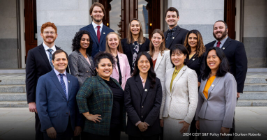What is the attire worn by the professionals and fellows?
Give a comprehensive and detailed explanation for the question.

The caption explicitly states that the group is dressed in business attire, exuding a sense of professionalism and camaraderie, which suggests that they are formally dressed for the occasion.